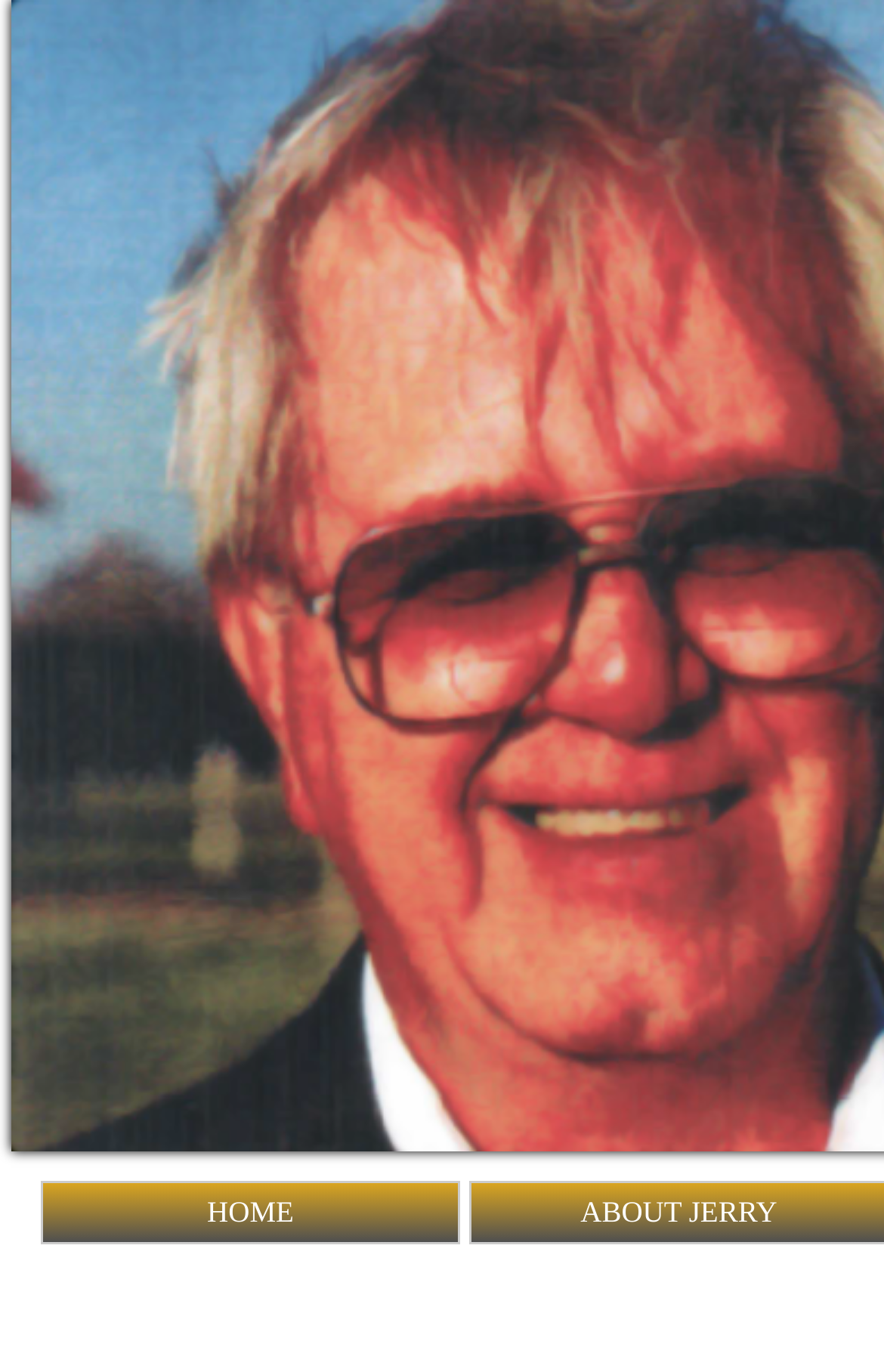Using the webpage screenshot and the element description HOME, determine the bounding box coordinates. Specify the coordinates in the format (top-left x, top-left y, bottom-right x, bottom-right y) with values ranging from 0 to 1.

[0.046, 0.861, 0.521, 0.907]